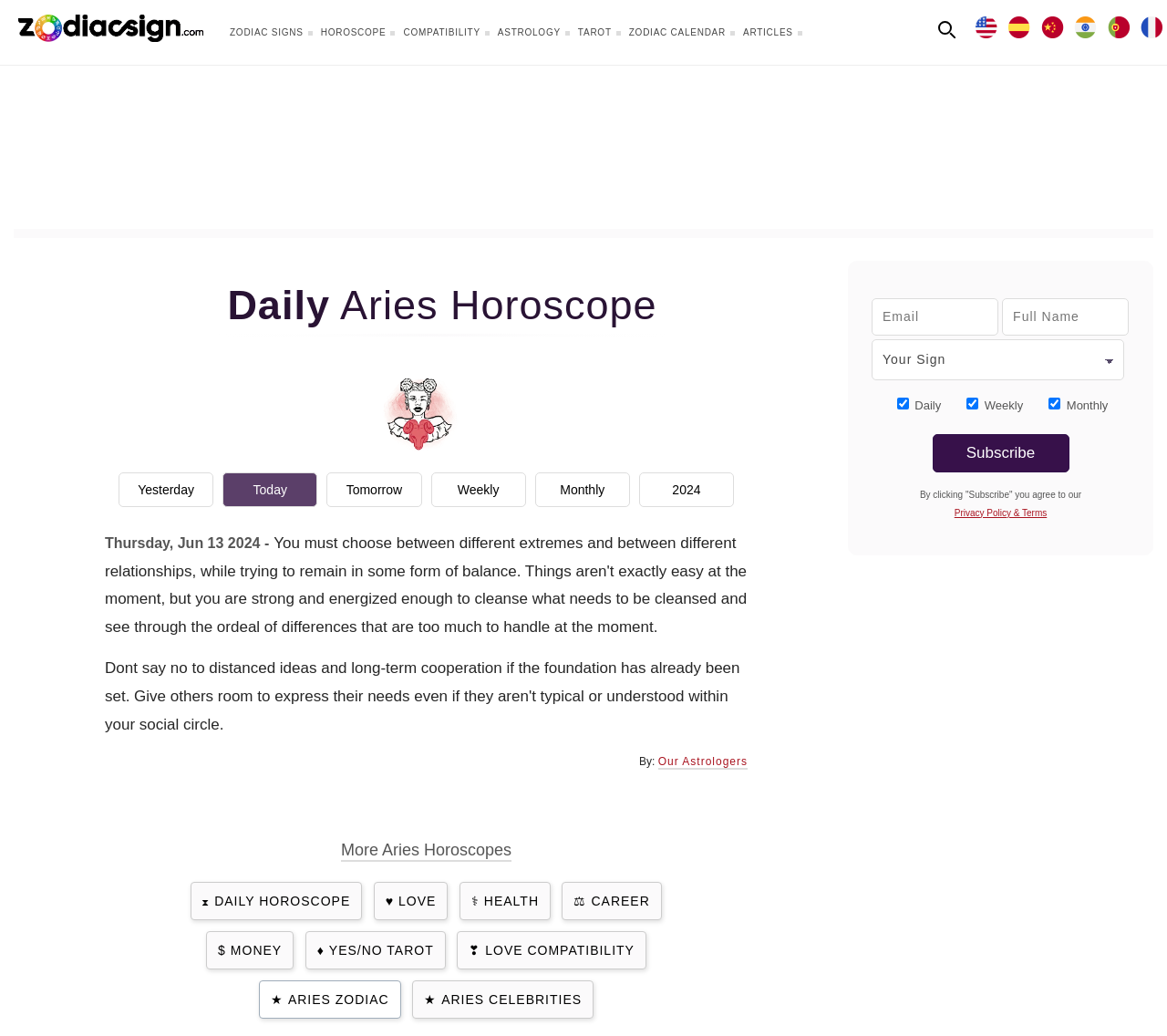What is the zodiac sign of the horoscope?
Refer to the image and provide a detailed answer to the question.

I found the zodiac sign of the horoscope by looking at the image with the text 'aries Horoscope For' and the link '★ ARIES ZODIAC'.